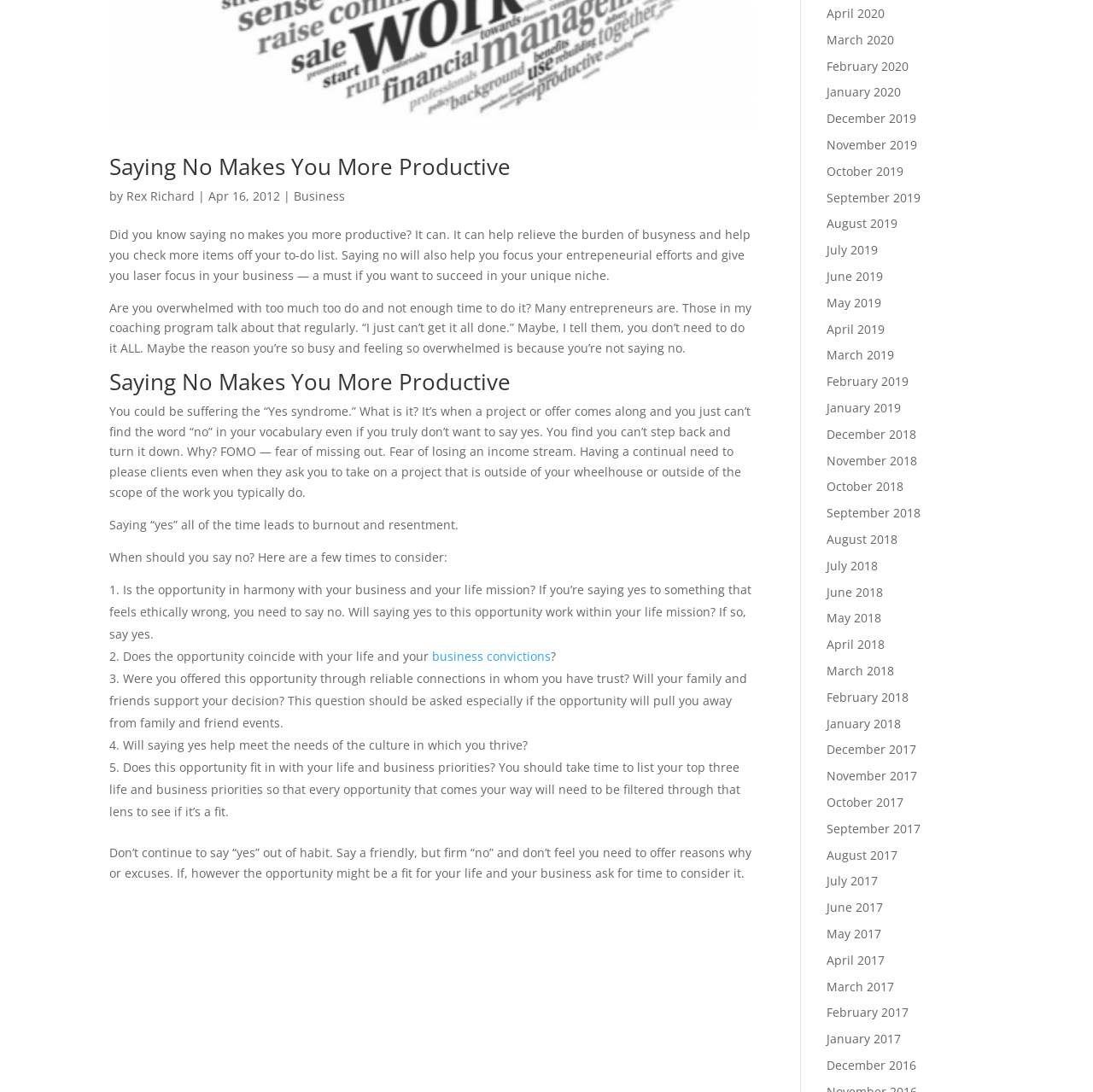Please identify the bounding box coordinates of the area that needs to be clicked to follow this instruction: "Click the link to read the article 'Saying No Makes You More Productive'".

[0.1, 0.139, 0.467, 0.167]